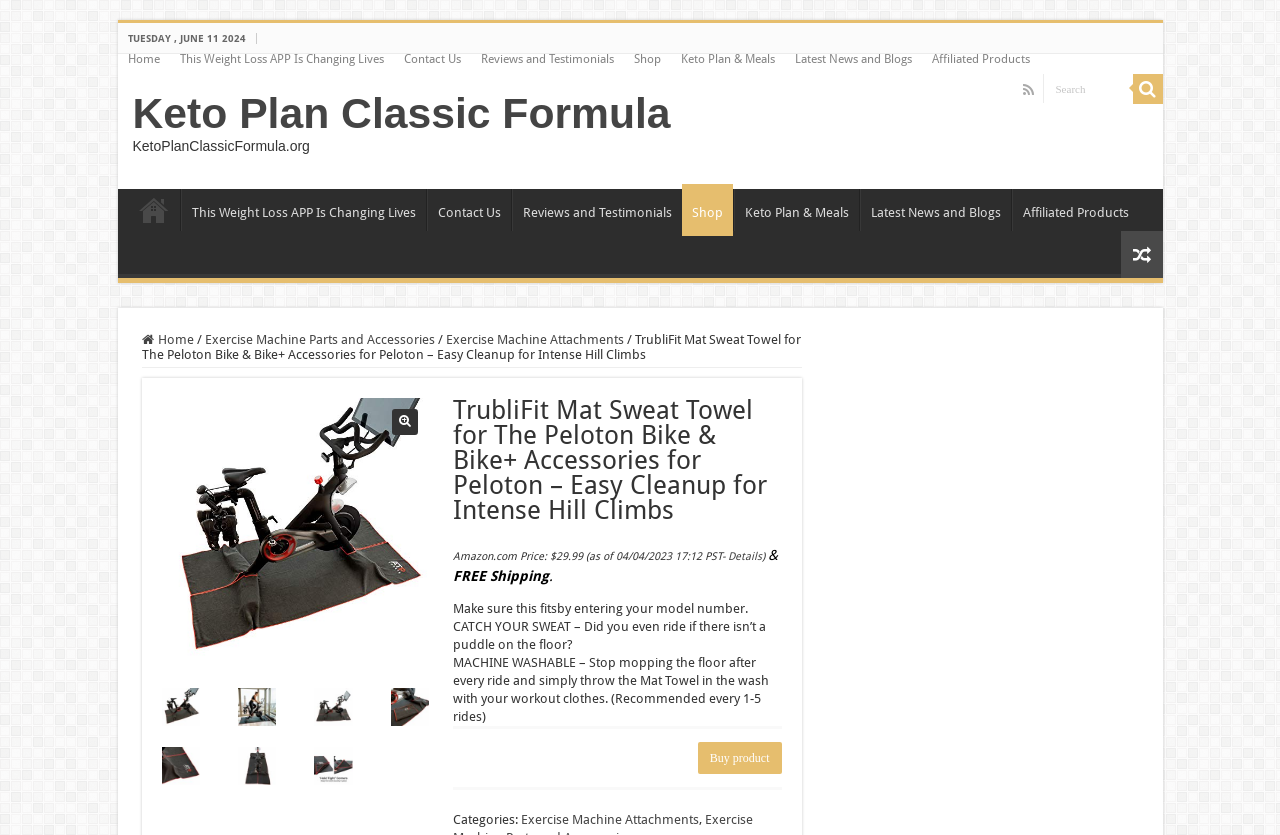Locate the bounding box coordinates of the clickable region necessary to complete the following instruction: "Search for something". Provide the coordinates in the format of four float numbers between 0 and 1, i.e., [left, top, right, bottom].

[0.814, 0.089, 0.885, 0.123]